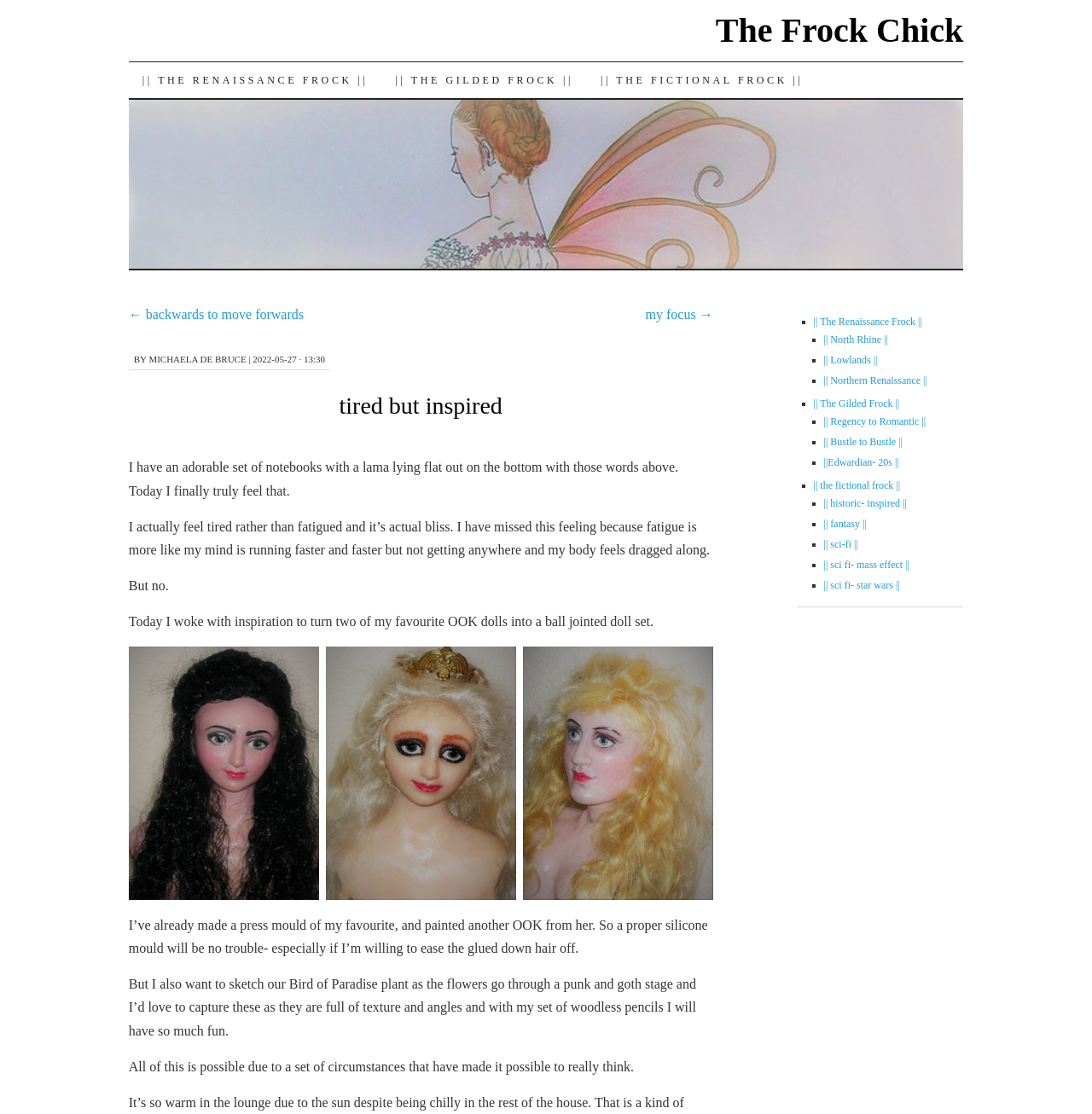What is the author planning to create?
From the screenshot, supply a one-word or short-phrase answer.

a ball jointed doll set